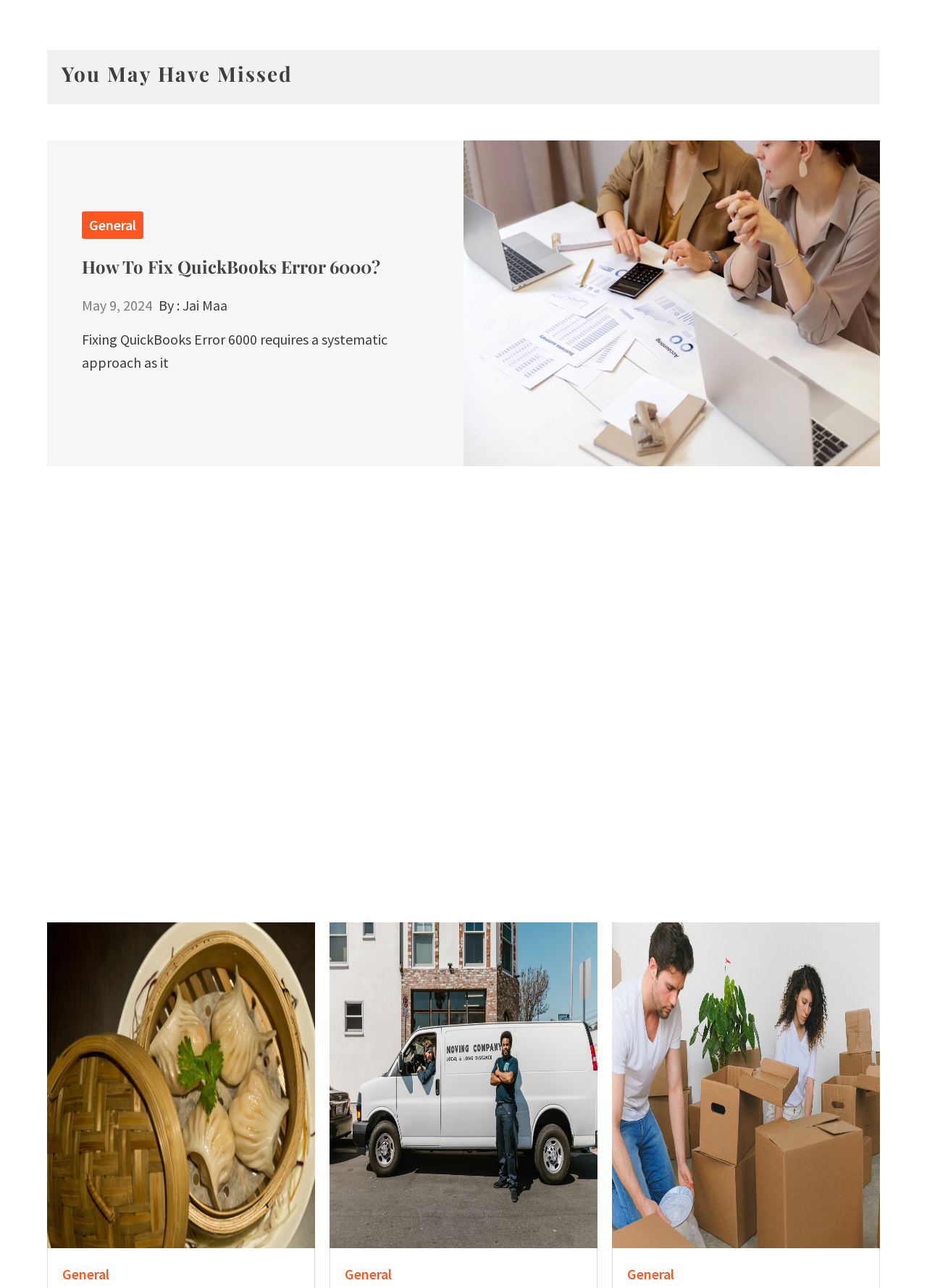How many articles are listed under 'You May Have Missed'?
Relying on the image, give a concise answer in one word or a brief phrase.

4